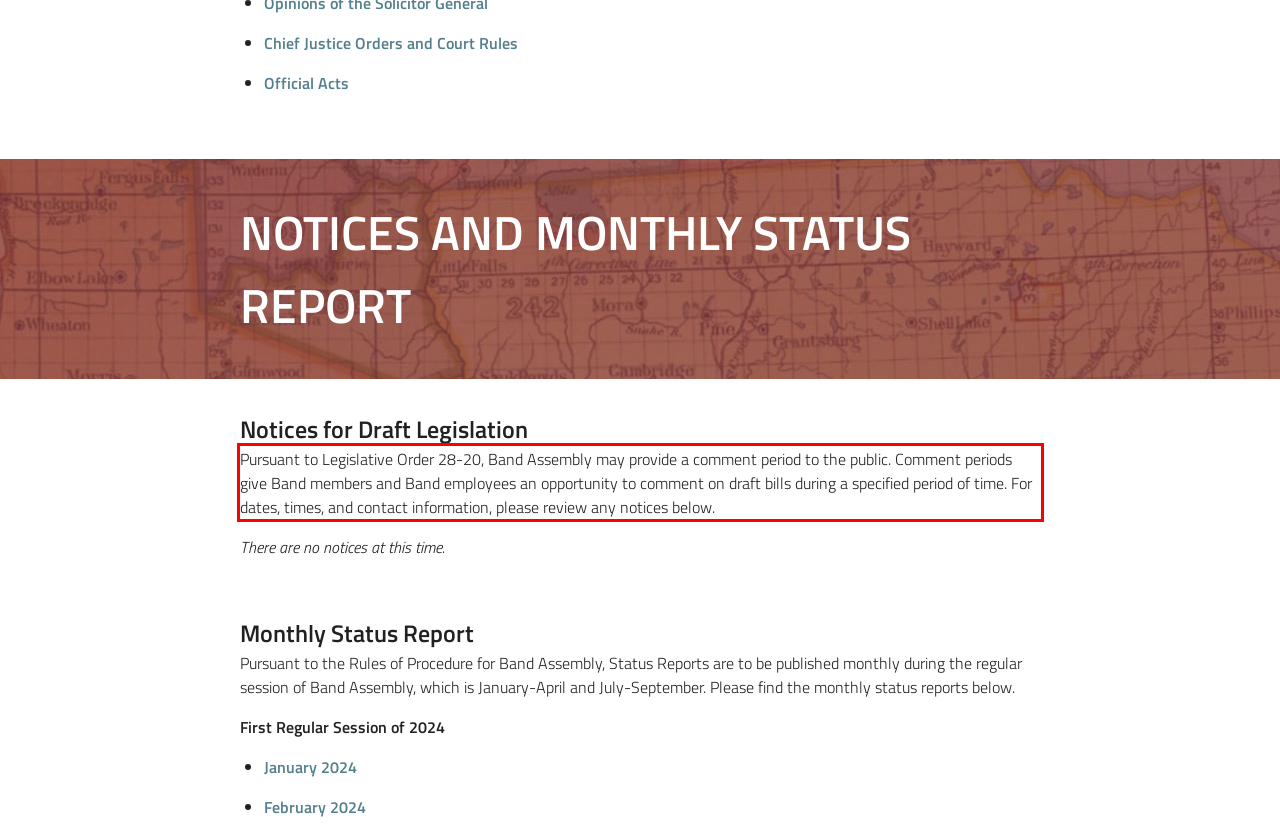Within the screenshot of the webpage, locate the red bounding box and use OCR to identify and provide the text content inside it.

Pursuant to Legislative Order 28-20, Band Assembly may provide a comment period to the public. Comment periods give Band members and Band employees an opportunity to comment on draft bills during a specified period of time. For dates, times, and contact information, please review any notices below.